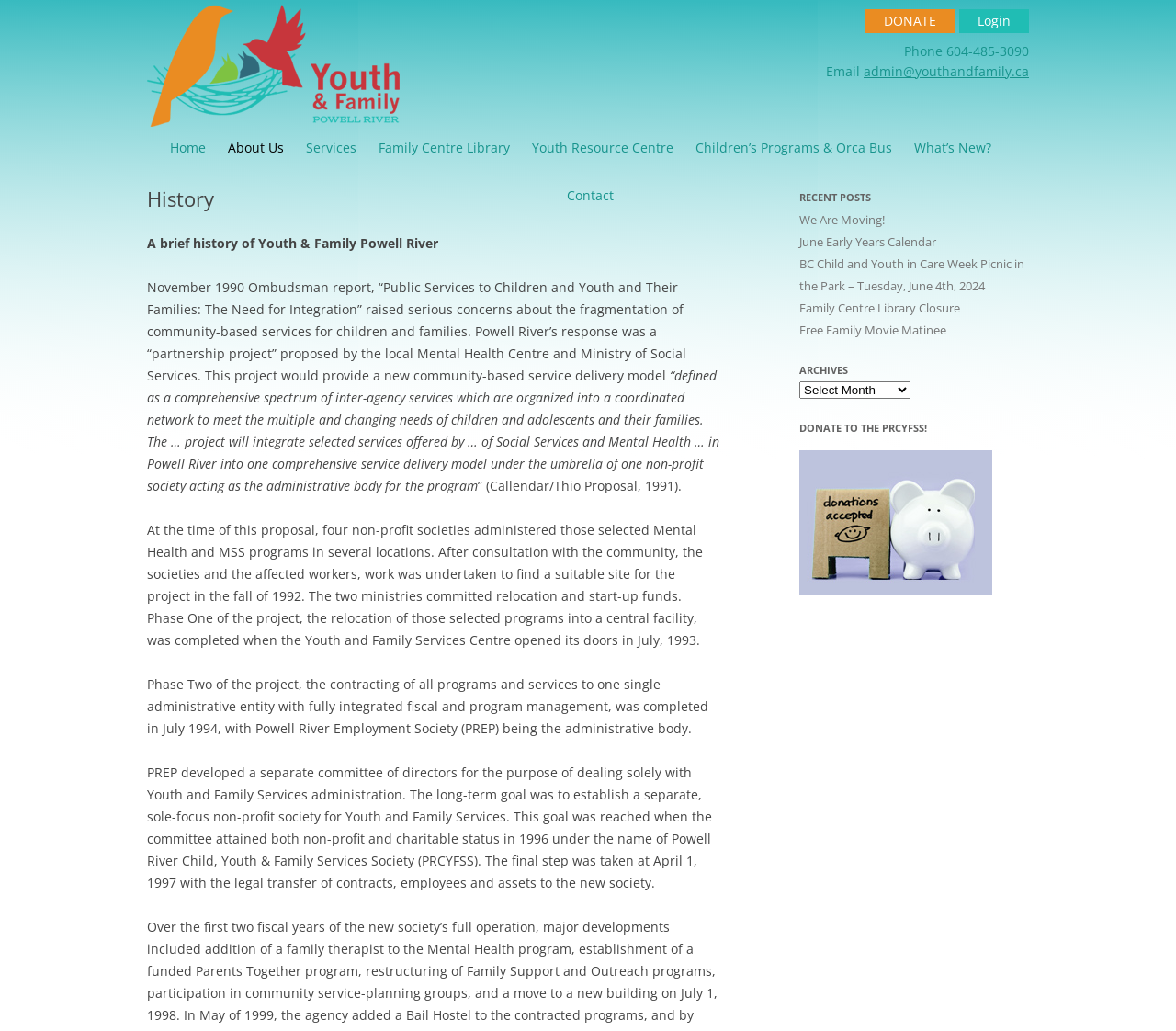Locate the bounding box coordinates of the clickable part needed for the task: "Check the 'Recent Posts'".

[0.68, 0.181, 0.875, 0.202]